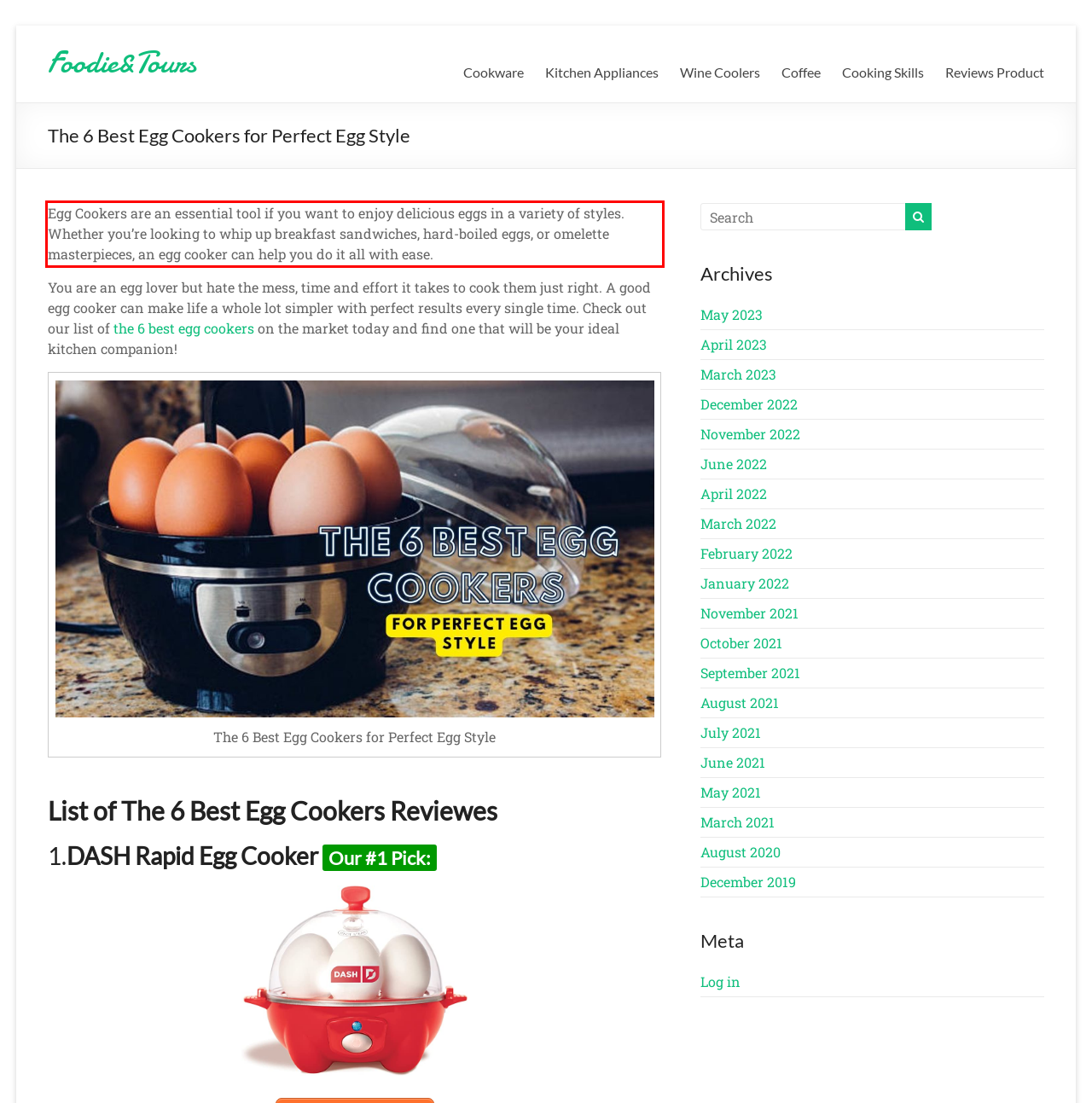Using the provided screenshot of a webpage, recognize the text inside the red rectangle bounding box by performing OCR.

Egg Cookers are an essential tool if you want to enjoy delicious eggs in a variety of styles. Whether you’re looking to whip up breakfast sandwiches, hard-boiled eggs, or omelette masterpieces, an egg cooker can help you do it all with ease.